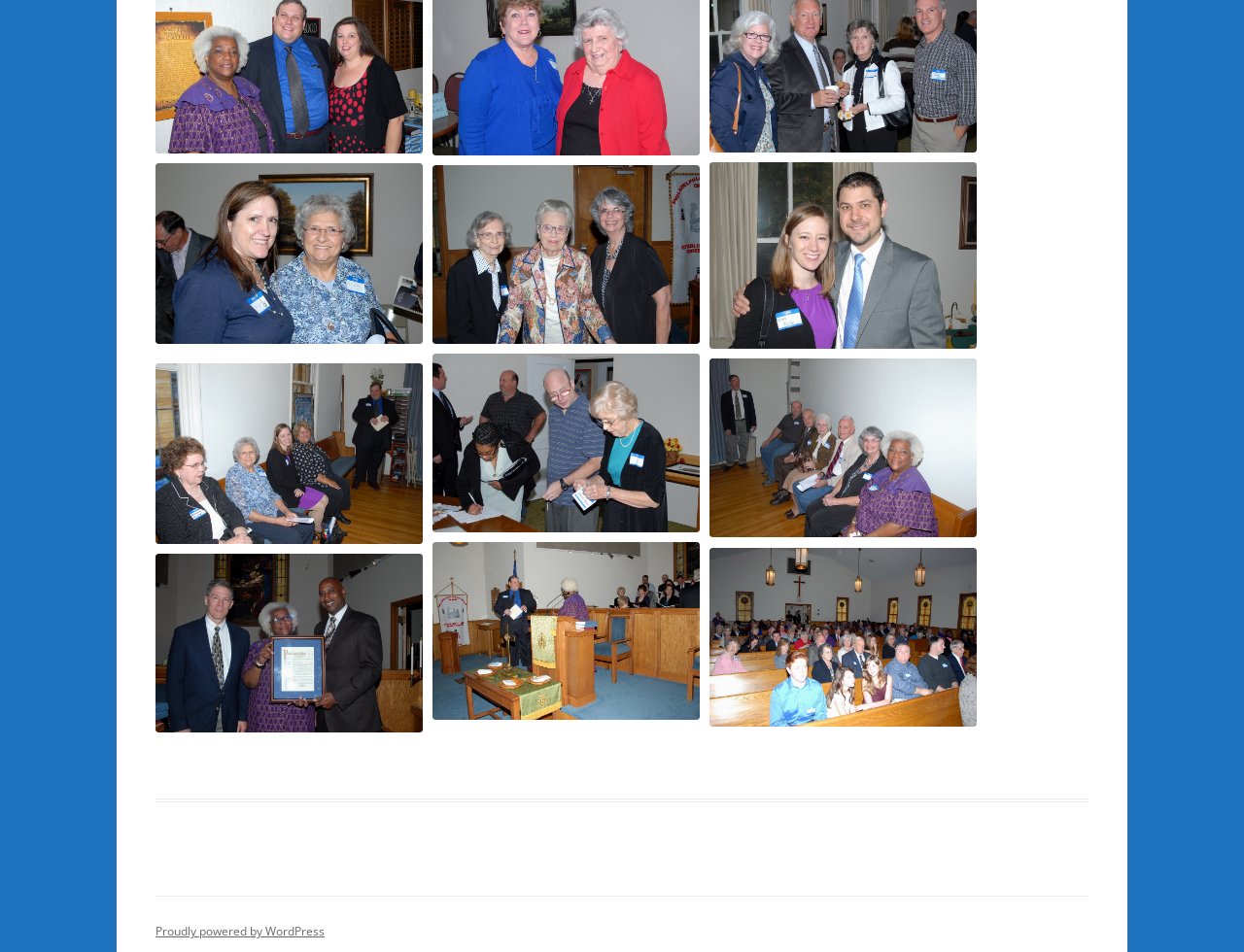Please locate the bounding box coordinates of the element's region that needs to be clicked to follow the instruction: "View Chris & Mallory Banke's profile". The bounding box coordinates should be provided as four float numbers between 0 and 1, i.e., [left, top, right, bottom].

[0.57, 0.17, 0.785, 0.366]